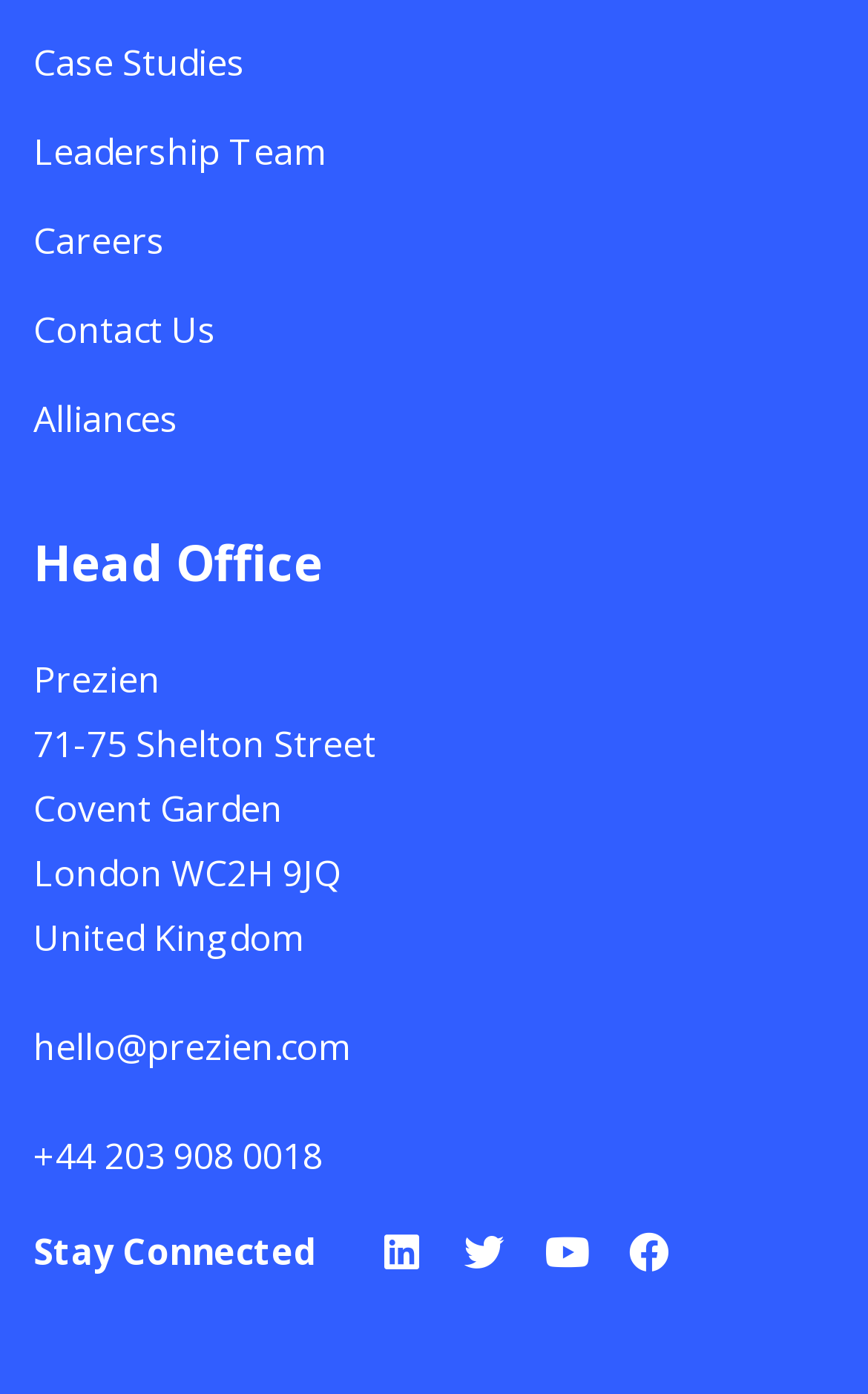Bounding box coordinates are to be given in the format (top-left x, top-left y, bottom-right x, bottom-right y). All values must be floating point numbers between 0 and 1. Provide the bounding box coordinate for the UI element described as: Youtube

[0.607, 0.868, 0.699, 0.926]